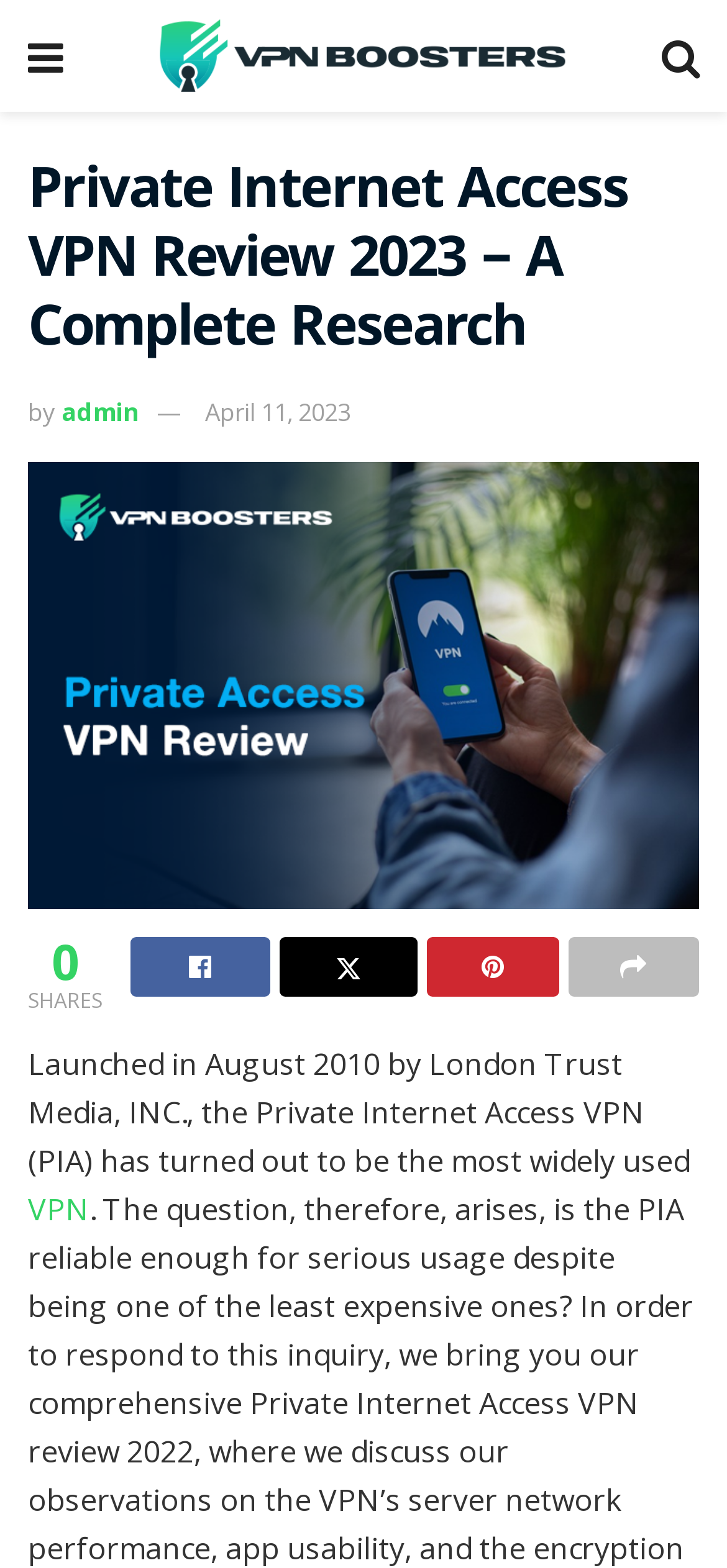Please reply to the following question with a single word or a short phrase:
How many social media sharing options are available?

4